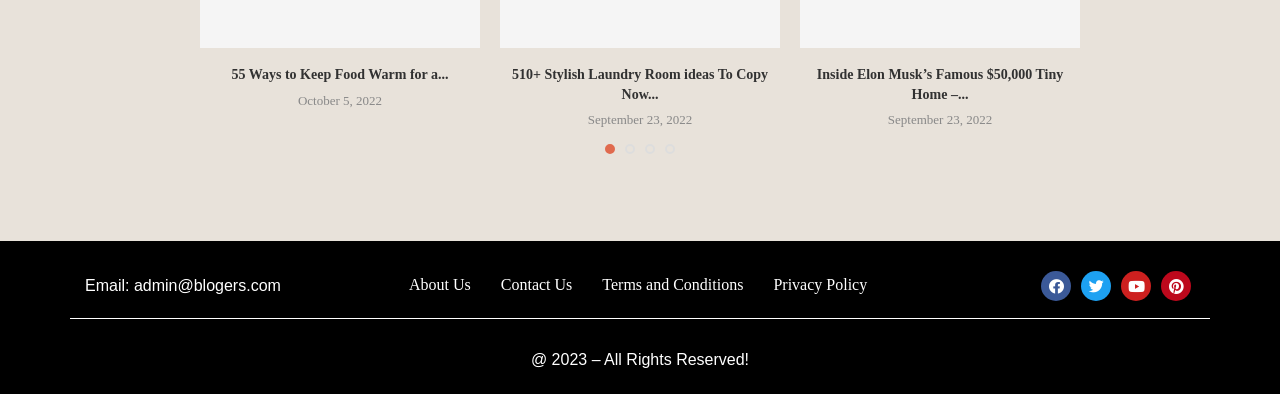Carefully examine the image and provide an in-depth answer to the question: What is the email address provided on the webpage?

I found the email address by looking at the StaticText element with the text 'Email: admin@blogers.com'.